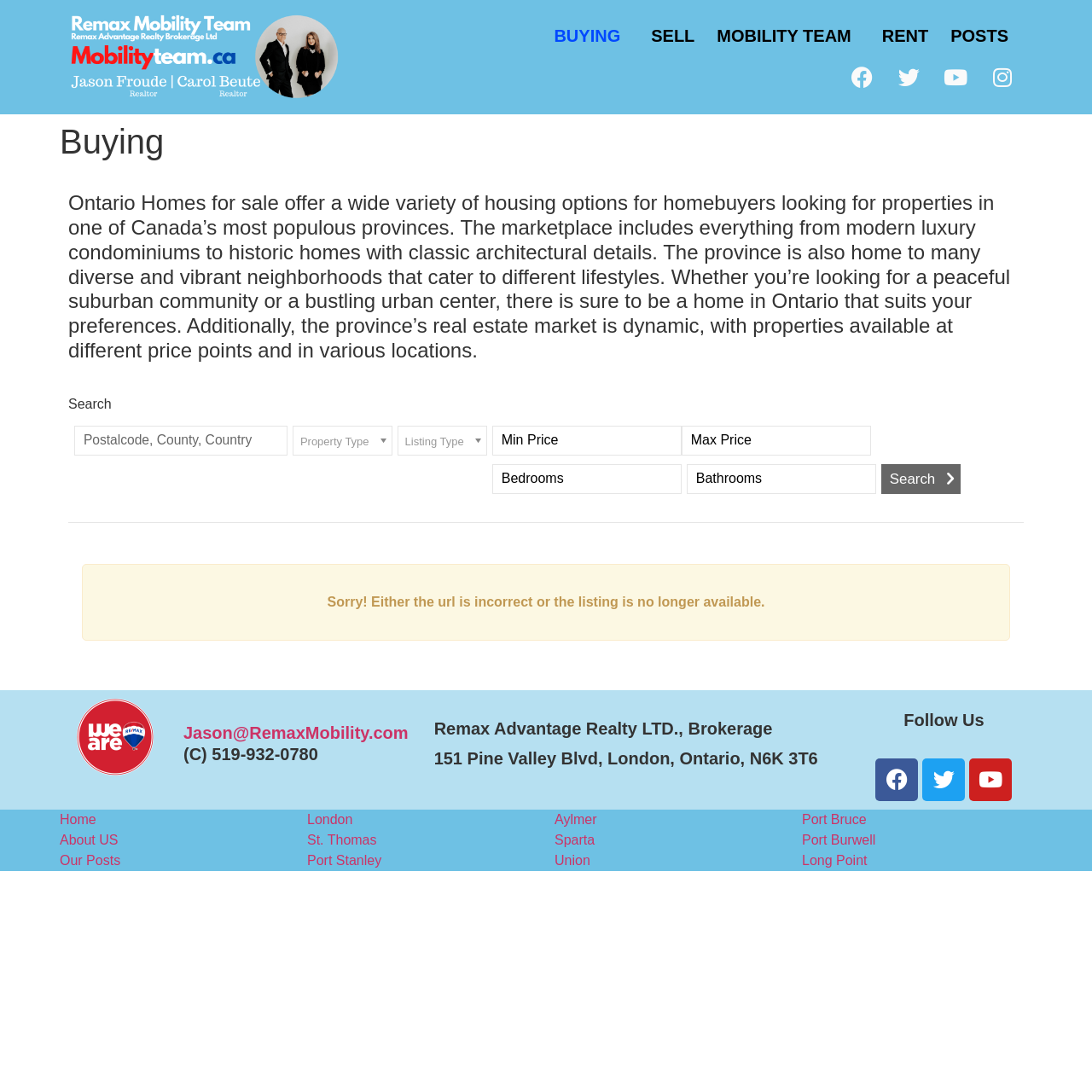What is the contact email address provided on the webpage?
Refer to the image and answer the question using a single word or phrase.

Jason@RemaxMobility.com